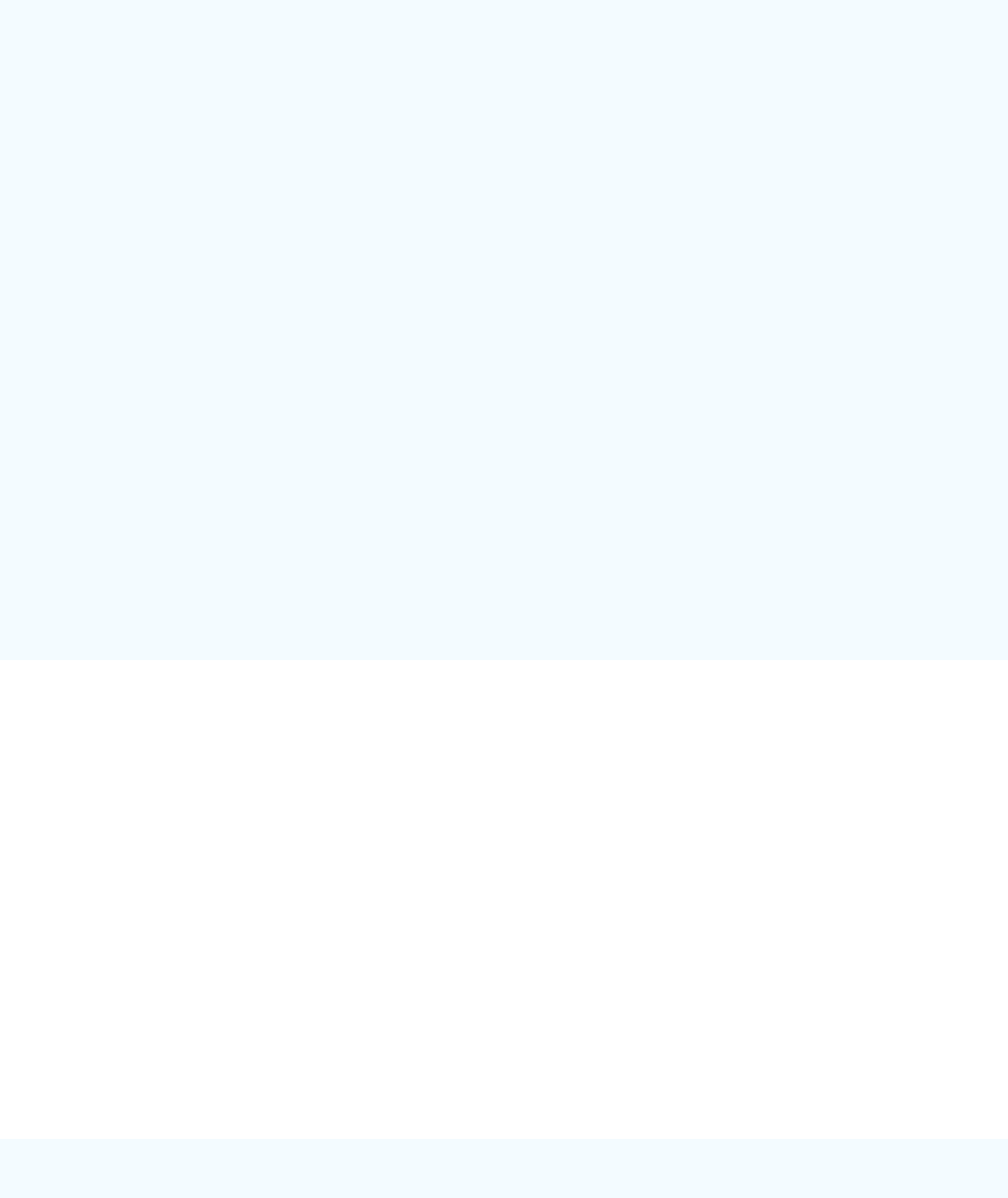What is the first product listed?
Provide a detailed answer to the question using information from the image.

The first product listed is 'Heparin Sodium' which is indicated by the link and image with the same name at the top of the product list.